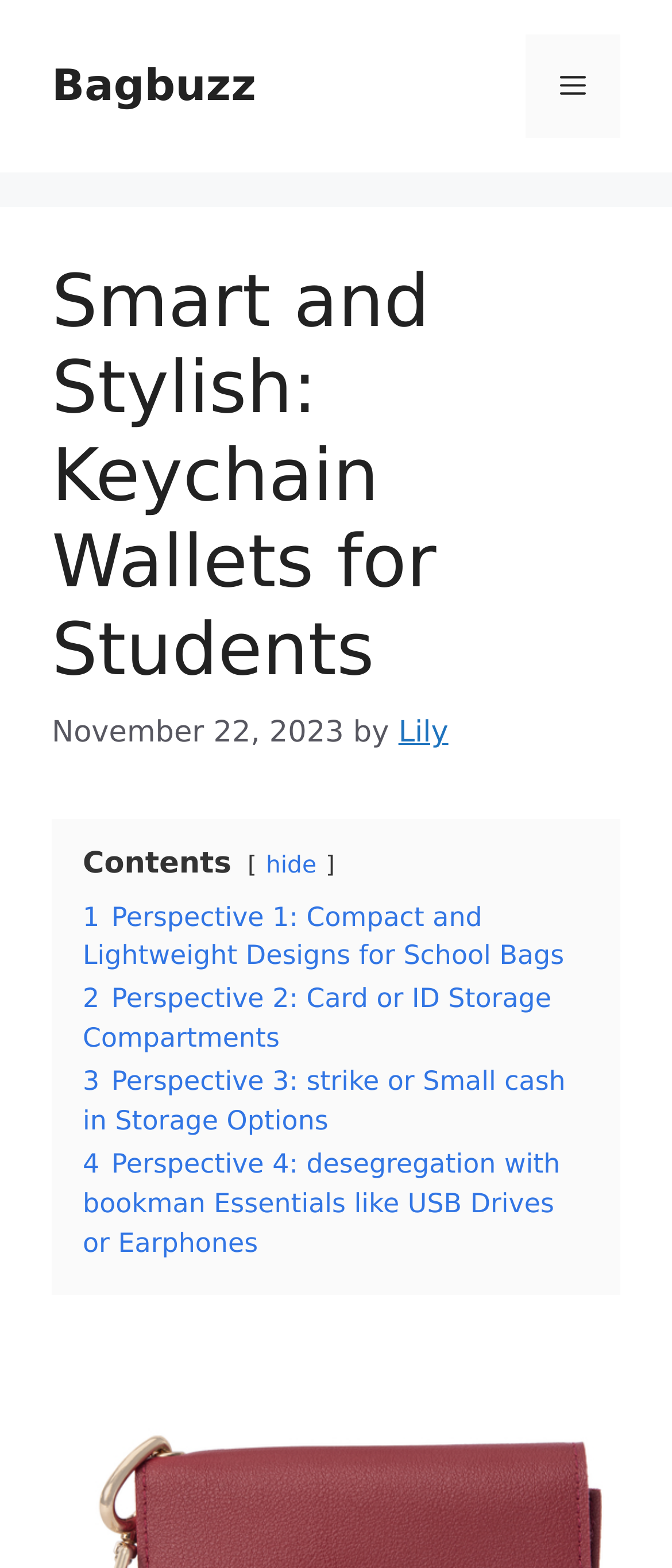Extract the main headline from the webpage and generate its text.

Smart and Stylish: Keychain Wallets for Students